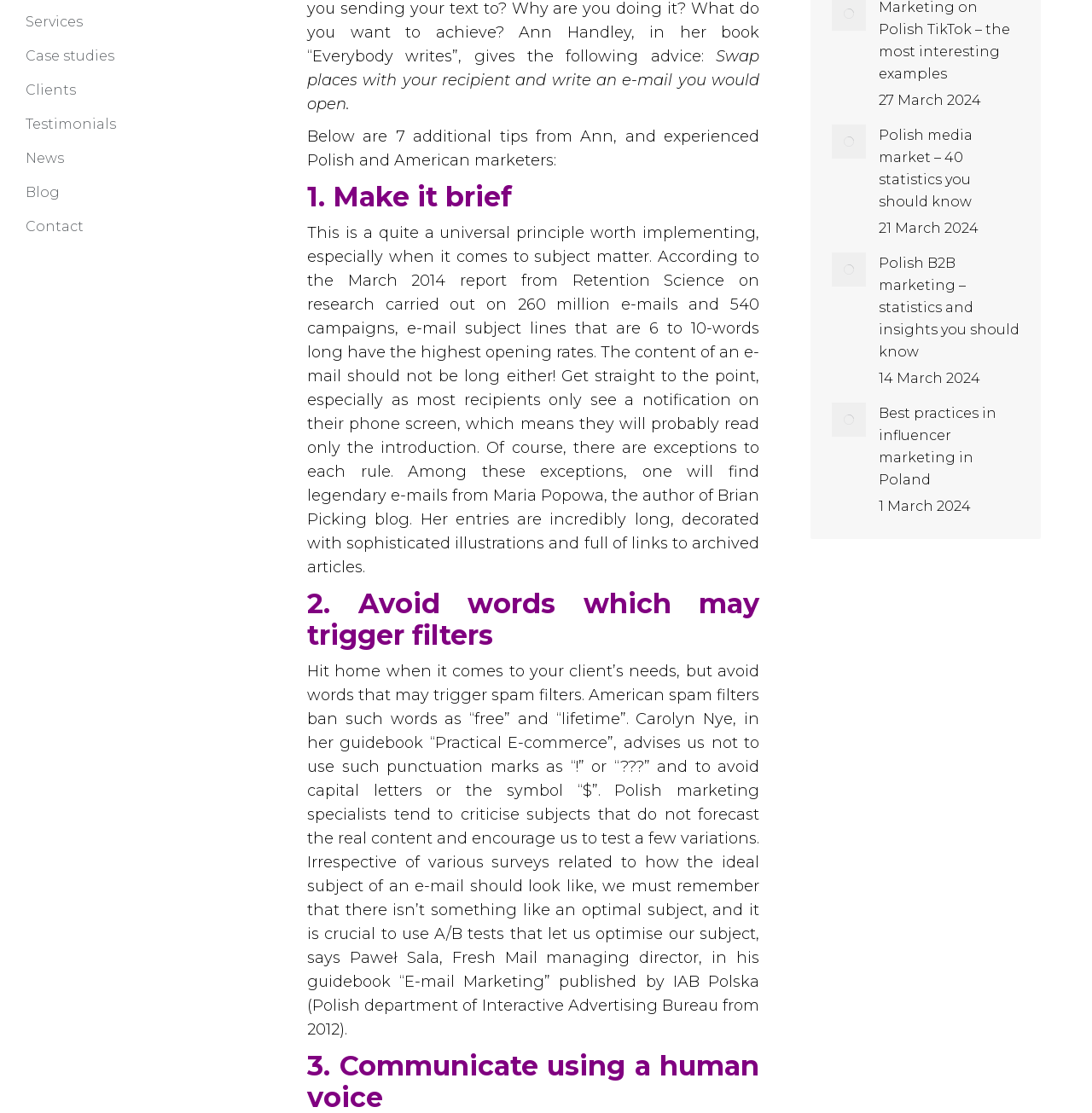Given the webpage screenshot, identify the bounding box of the UI element that matches this description: "aria-label="Post image"".

[0.762, 0.112, 0.793, 0.142]